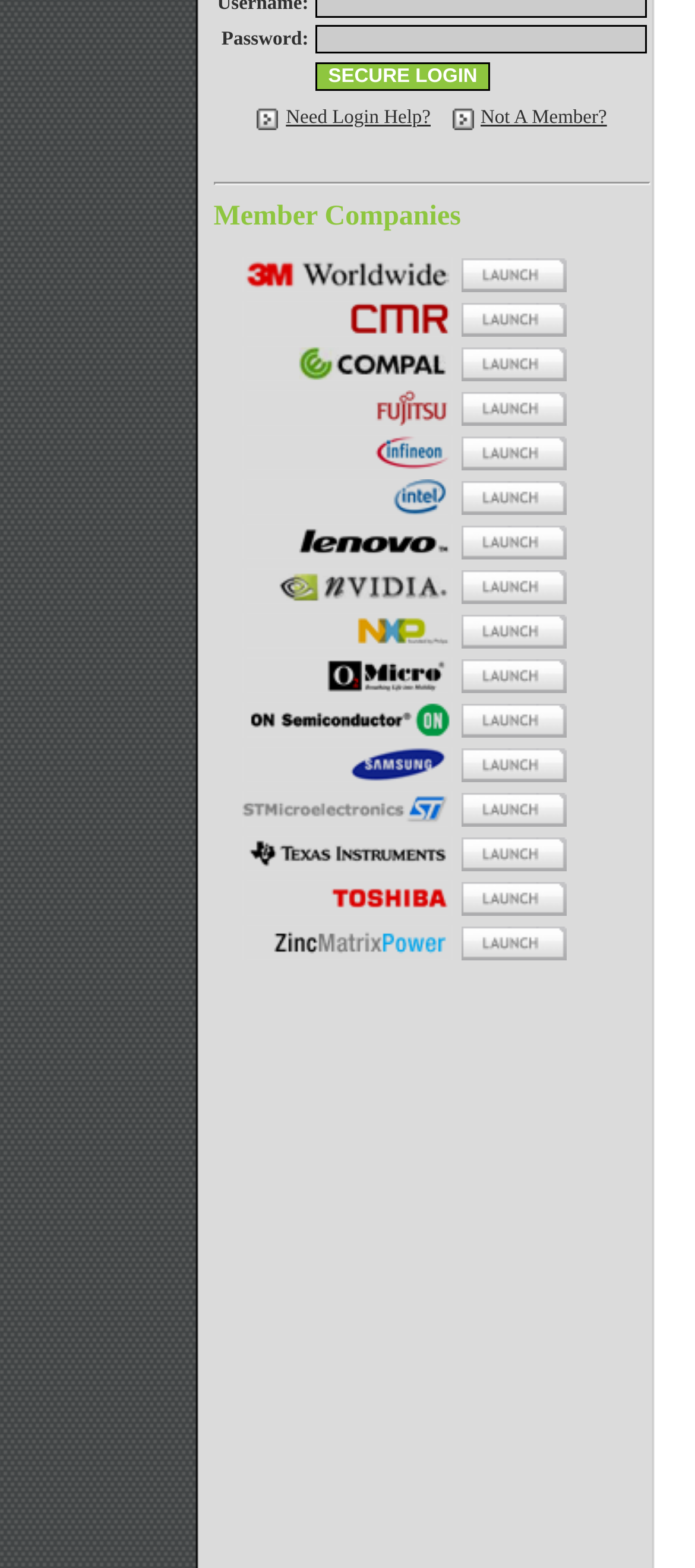Give the bounding box coordinates for the element described as: "name="Submit" value="SECURE LOGIN"".

[0.454, 0.04, 0.705, 0.058]